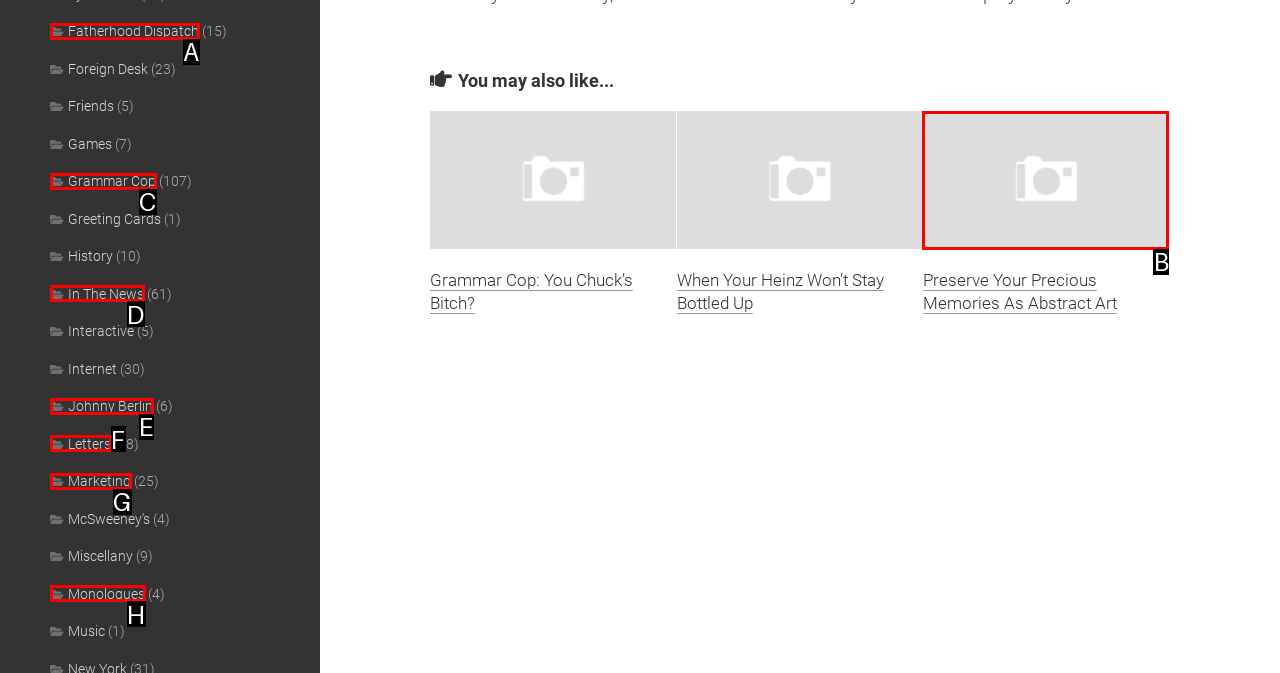Choose the UI element you need to click to carry out the task: Read 'Preserve Your Precious Memories As Abstract Art' article.
Respond with the corresponding option's letter.

B